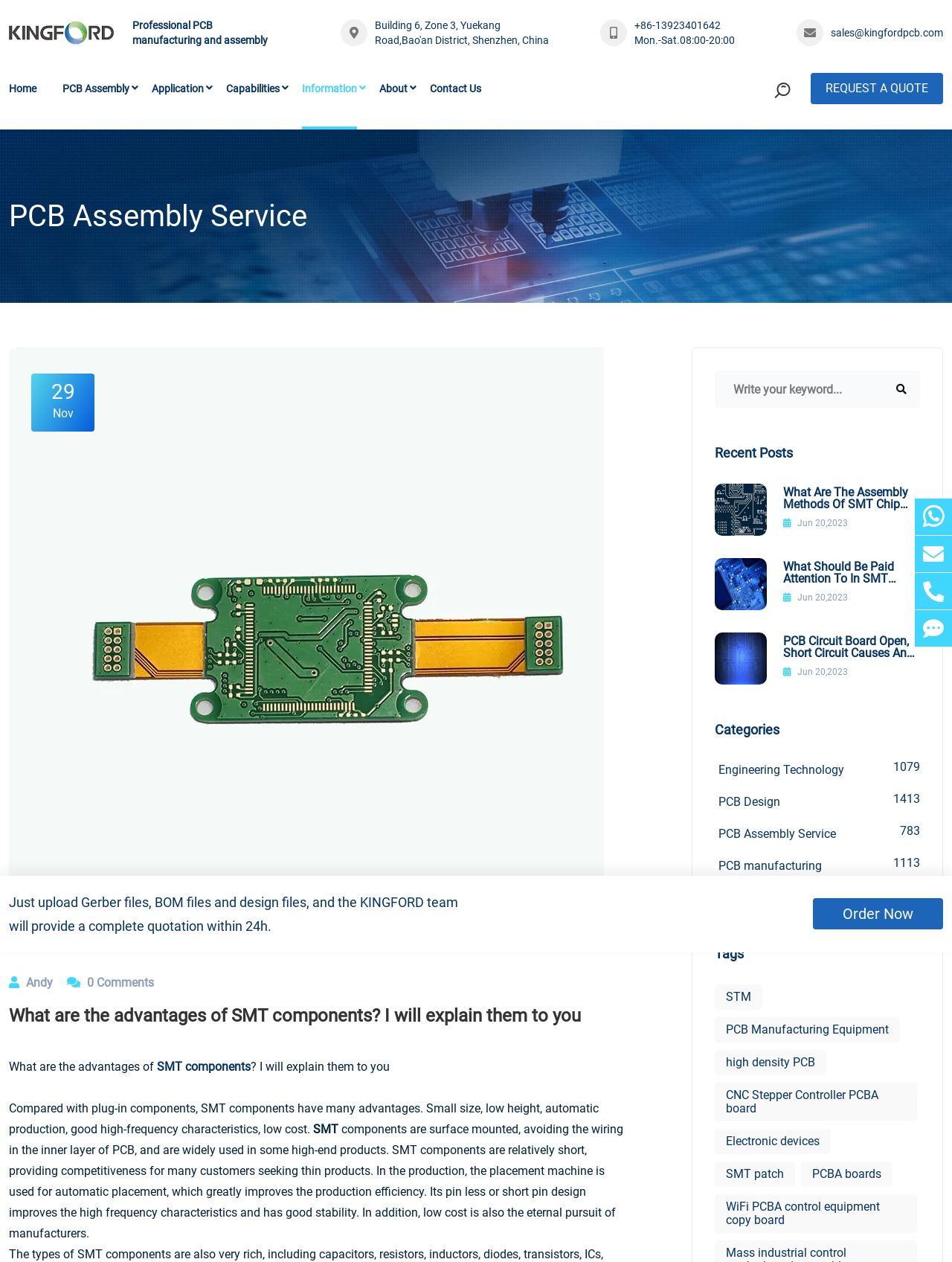How many recent posts are listed on the webpage?
Provide a concise answer using a single word or phrase based on the image.

3